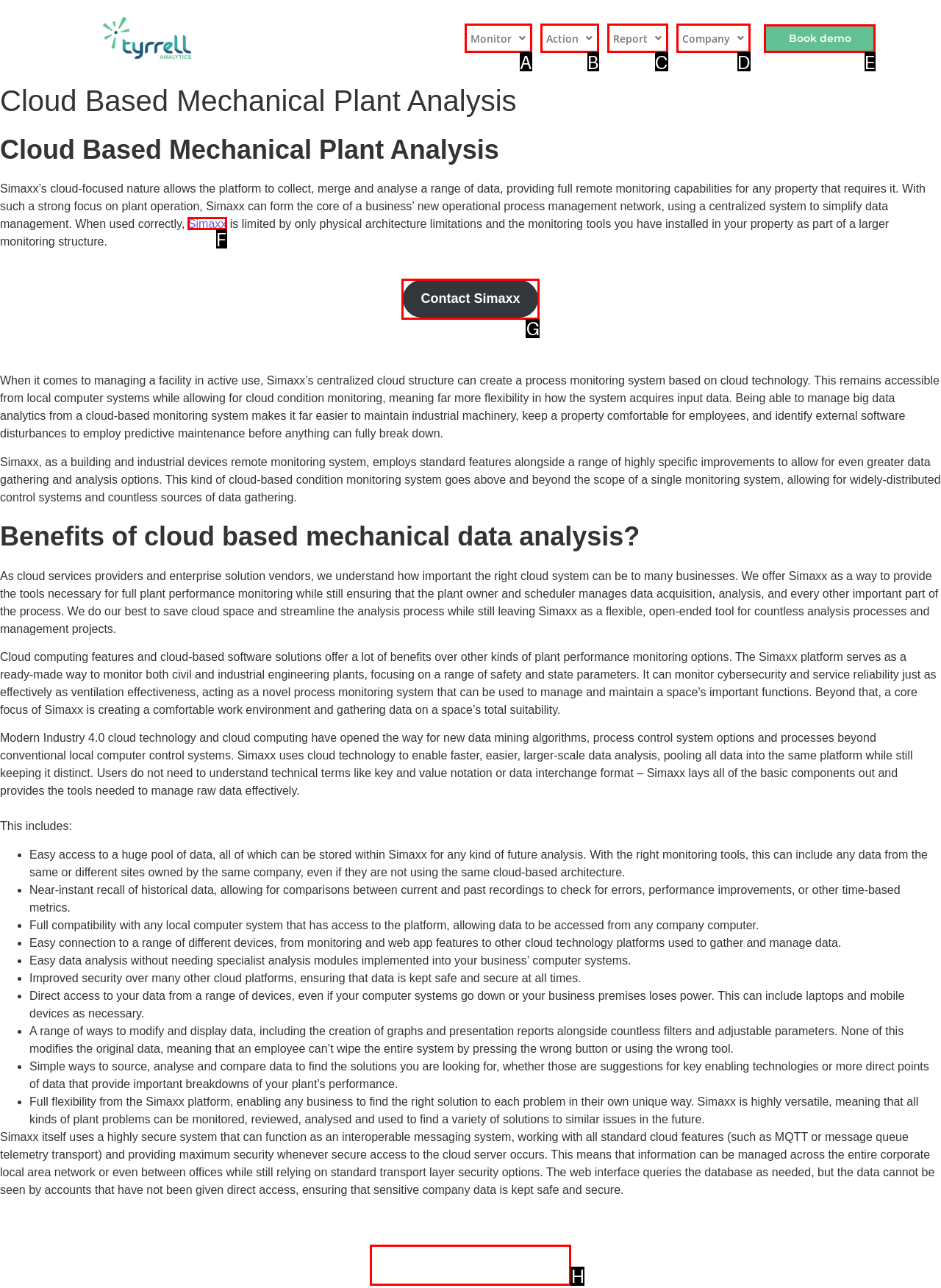Select the HTML element that needs to be clicked to perform the task: Click the 'Book demo' link. Reply with the letter of the chosen option.

E